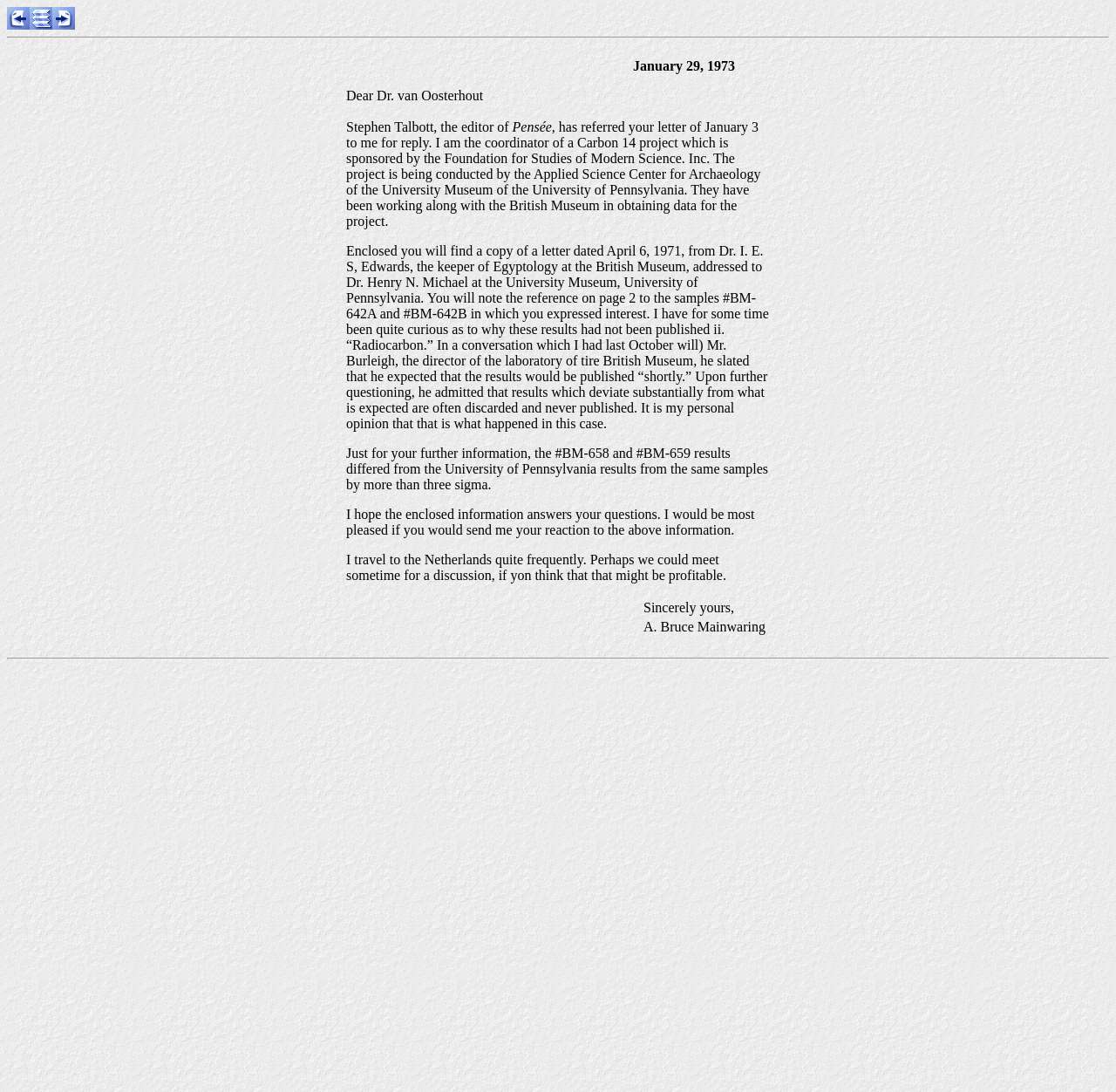Please provide a one-word or short phrase answer to the question:
Who is the keeper of Egyptology at the British Museum?

Dr. I. E. S. Edwards